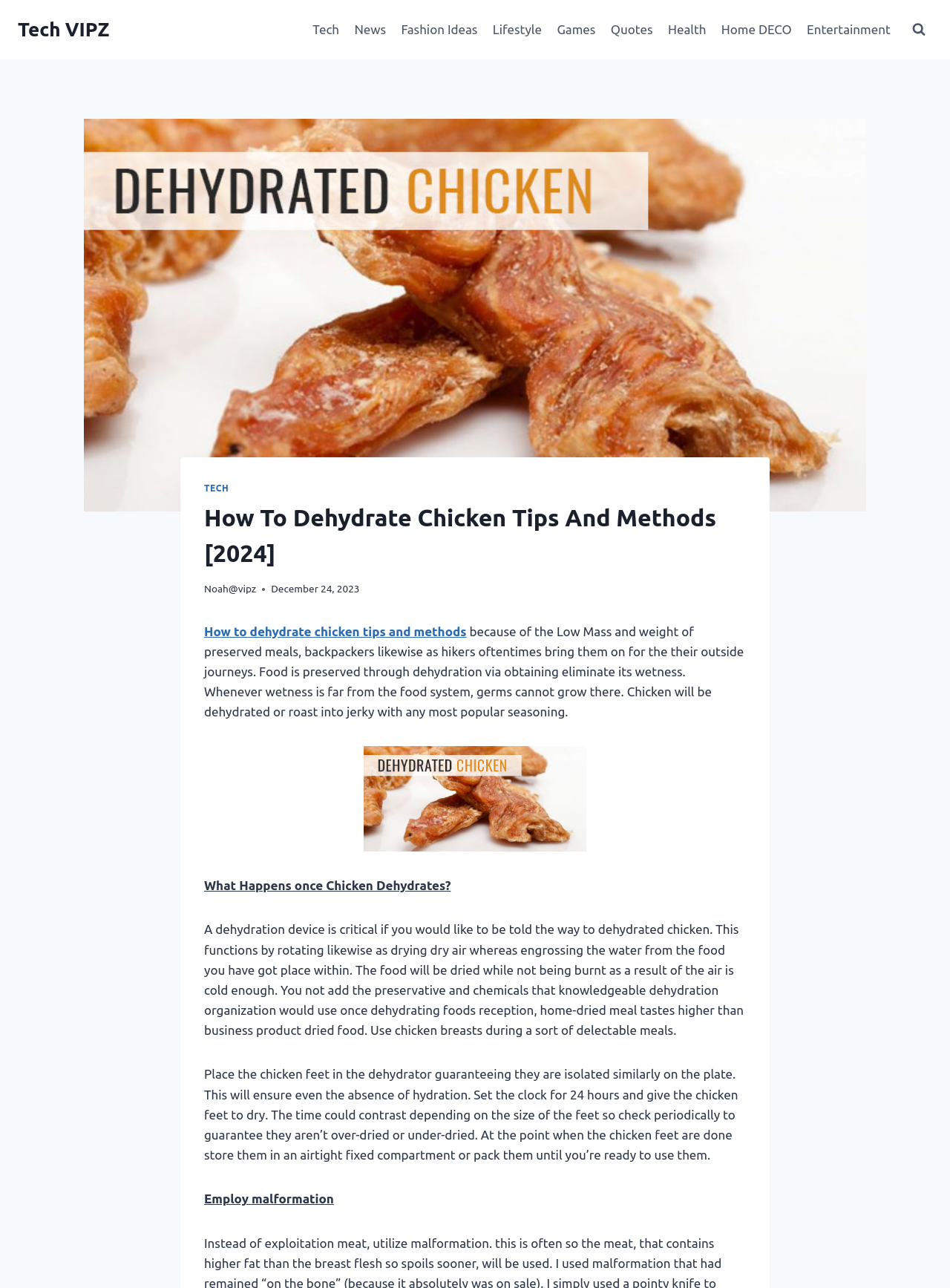Using the webpage screenshot, locate the HTML element that fits the following description and provide its bounding box: "Fat Tire Kick Scooter".

None